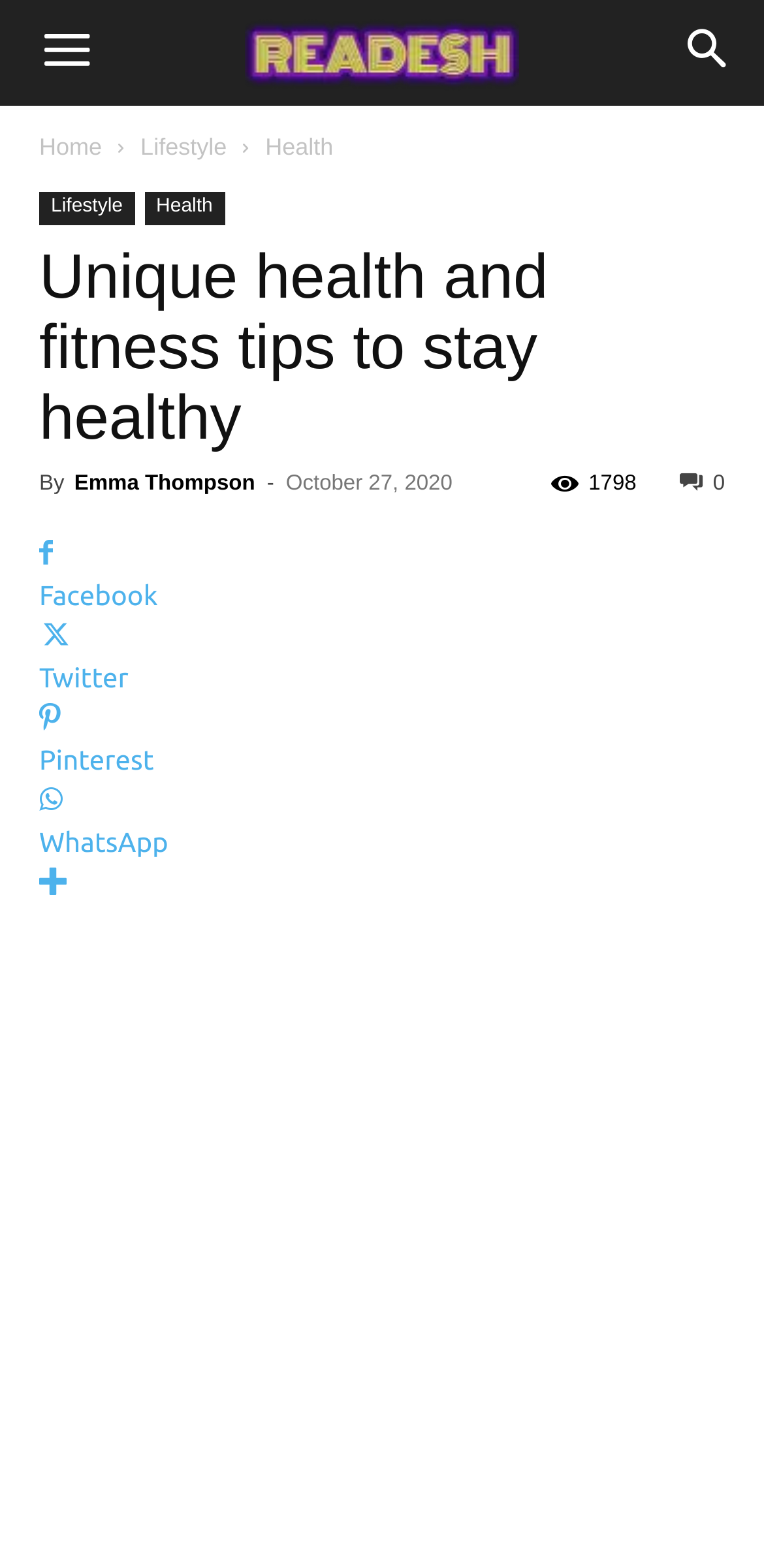Find the bounding box of the web element that fits this description: "aria-label="Search"".

[0.856, 0.0, 1.0, 0.067]